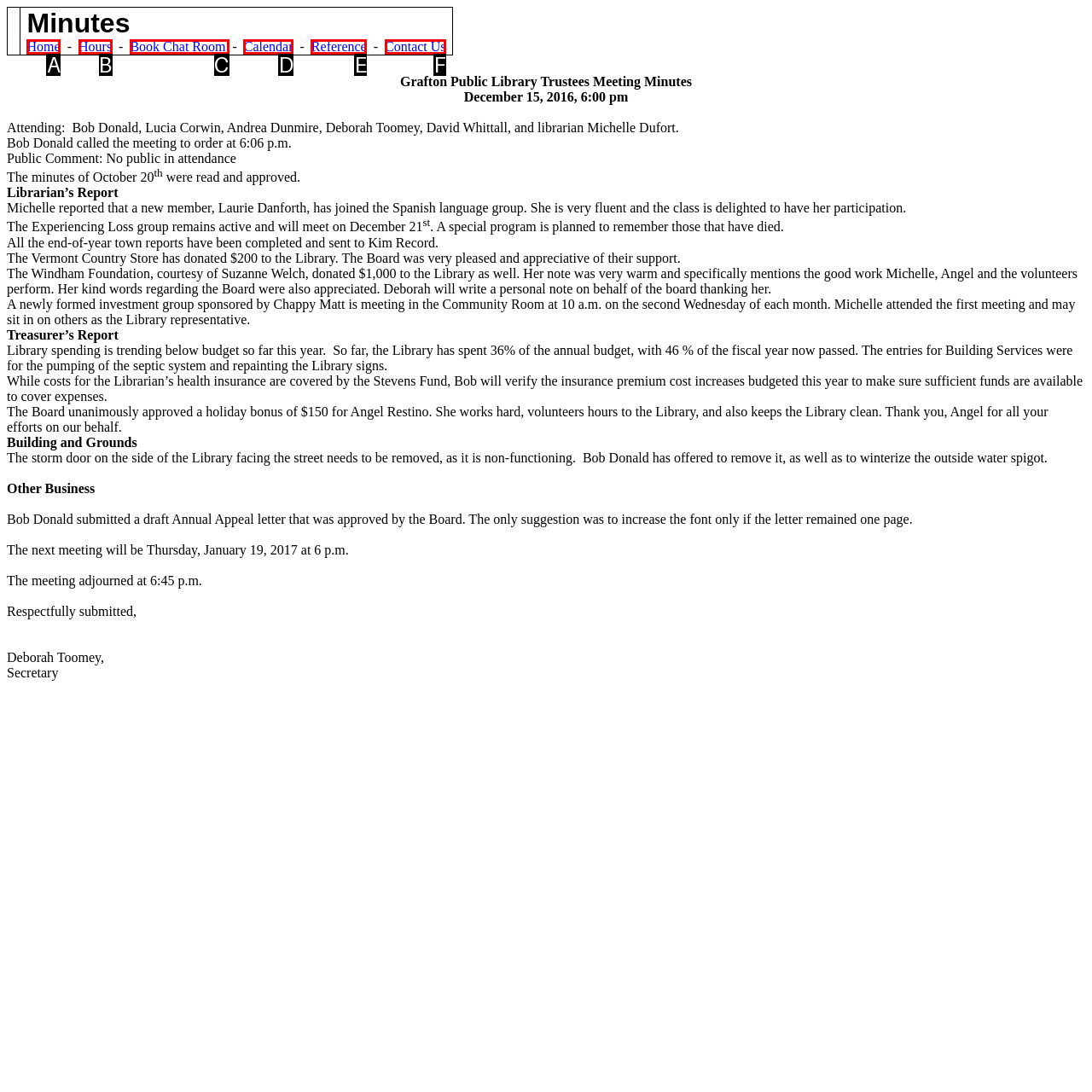Determine which HTML element corresponds to the description: Book Chat Room. Provide the letter of the correct option.

C